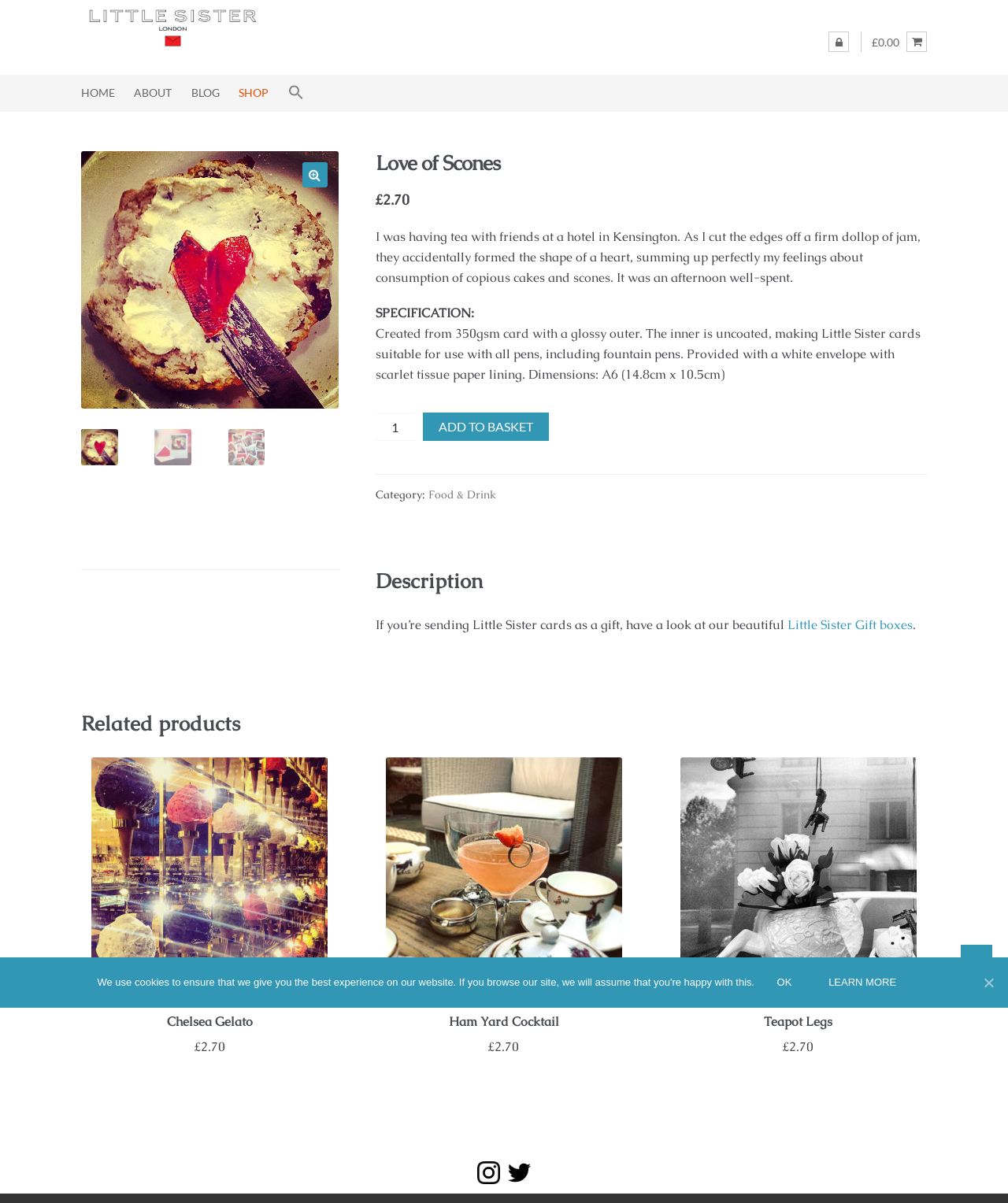Using the format (top-left x, top-left y, bottom-right x, bottom-right y), provide the bounding box coordinates for the described UI element. All values should be floating point numbers between 0 and 1: Search history

None